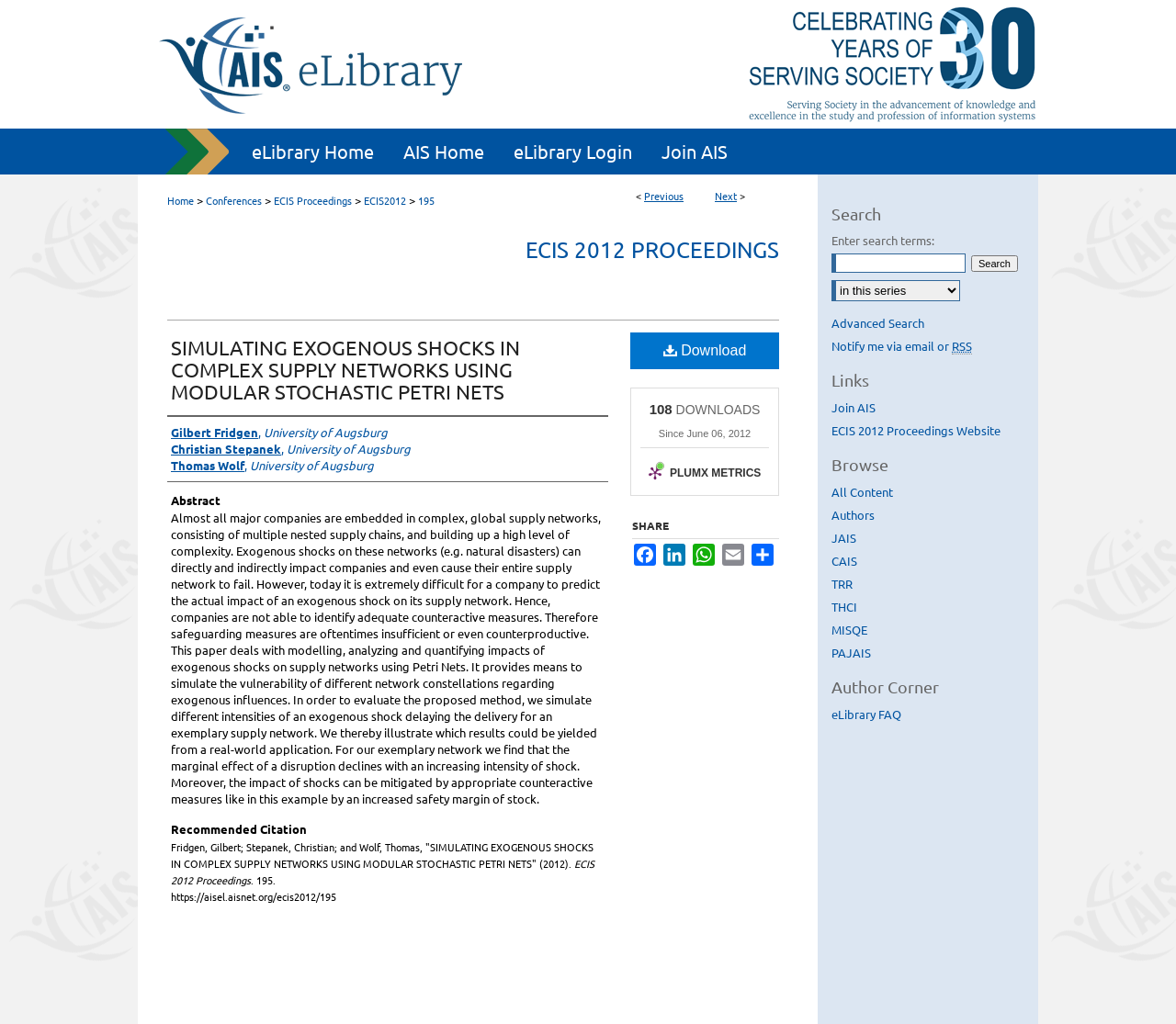Determine the bounding box coordinates of the section I need to click to execute the following instruction: "Search for a term". Provide the coordinates as four float numbers between 0 and 1, i.e., [left, top, right, bottom].

[0.707, 0.247, 0.821, 0.266]